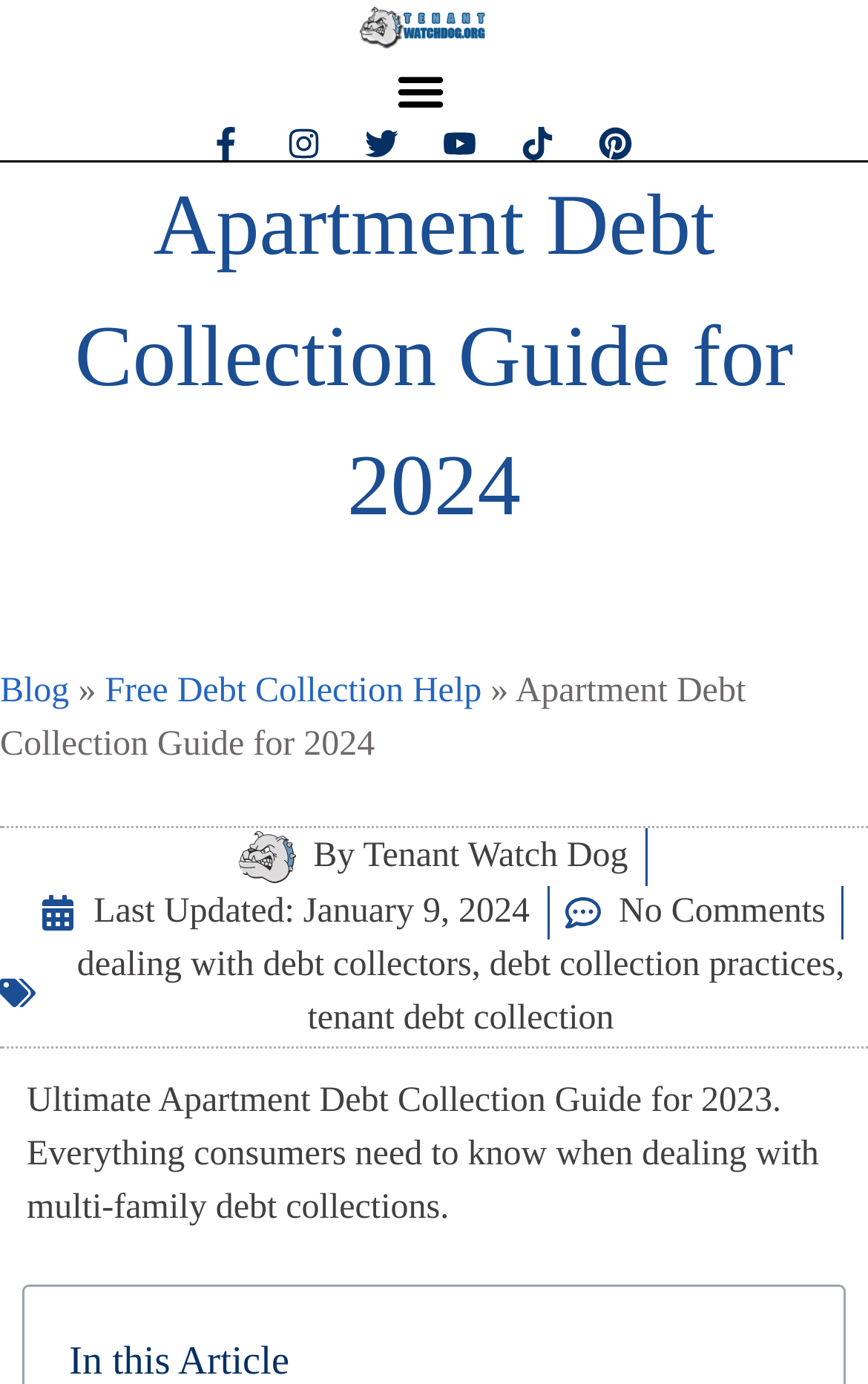Identify the bounding box coordinates of the clickable region necessary to fulfill the following instruction: "Visit the Blog page". The bounding box coordinates should be four float numbers between 0 and 1, i.e., [left, top, right, bottom].

[0.0, 0.485, 0.08, 0.512]